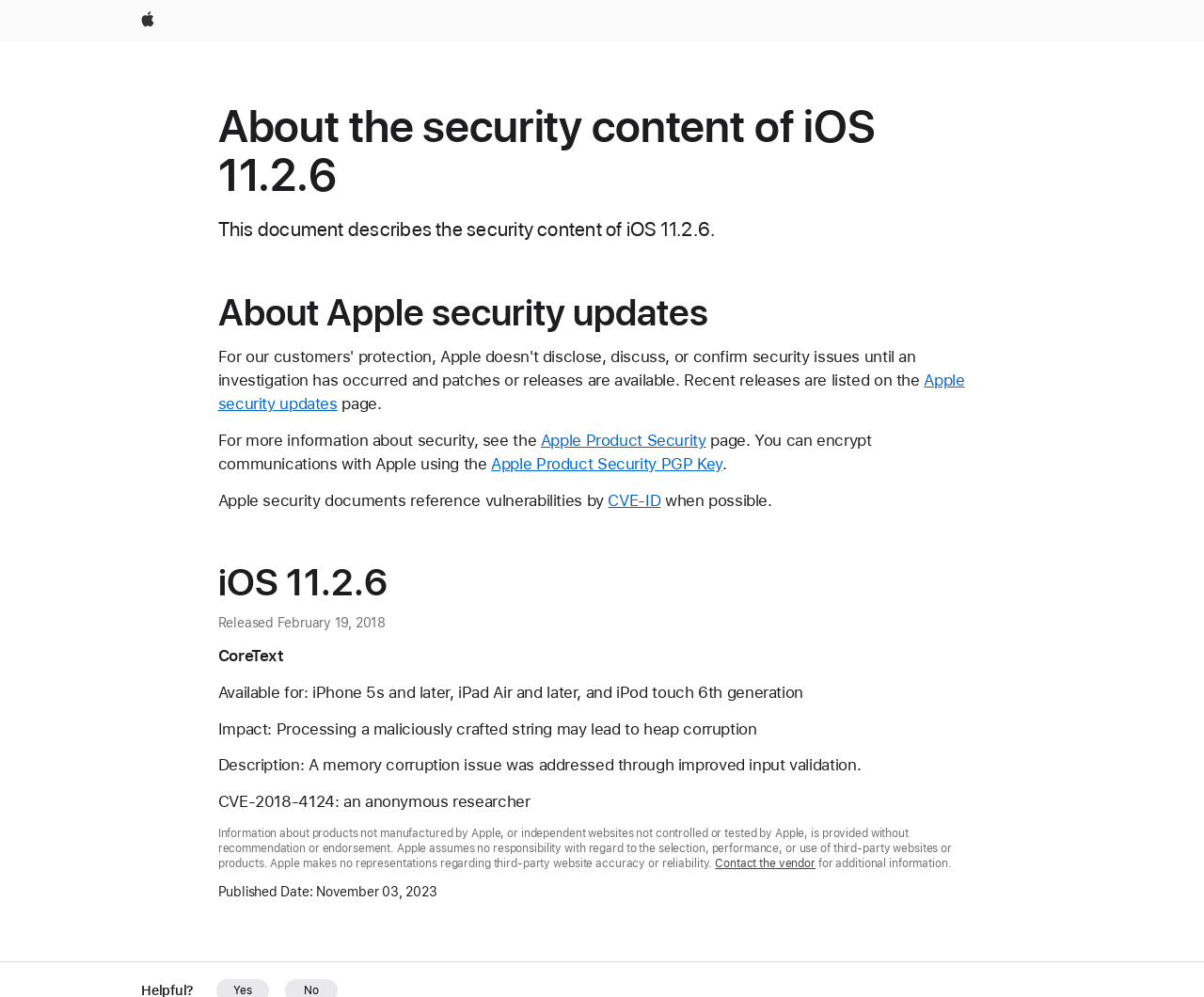What is the iOS version described in this document?
Please provide a detailed answer to the question.

I found the answer by looking at the heading 'iOS 11.2.6' in the main content section of the webpage, which indicates that the document is describing the security content of this specific iOS version.